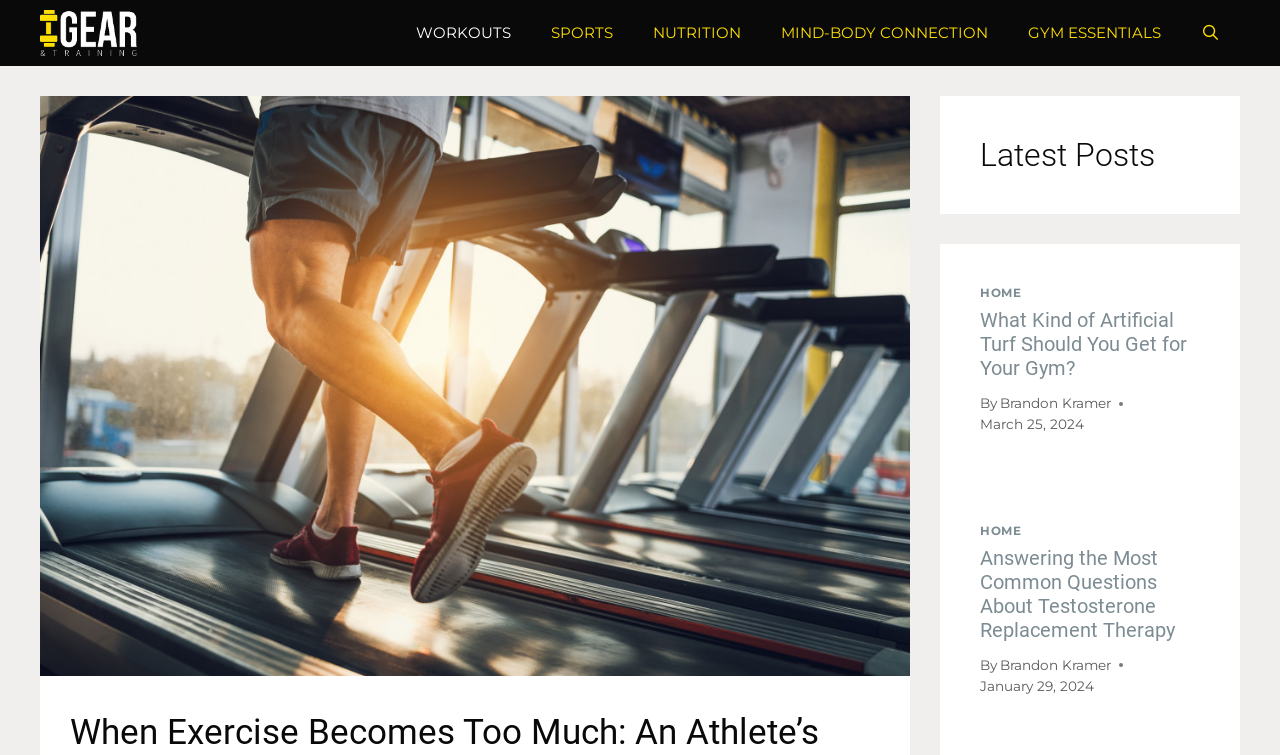Create a detailed description of the webpage's content and layout.

The webpage appears to be a blog or news website focused on fitness and athletics. At the top, there is a navigation bar with six links: "Gear and Training", "WORKOUTS", "SPORTS", "NUTRITION", "MIND-BODY CONNECTION", and "GYM ESSENTIALS". To the right of the navigation bar, there is a search bar with an image of an athlete running on a treadmill.

Below the navigation bar, there is a section labeled "Latest Posts". This section contains two articles, each with a heading, a link to the full article, and information about the author and publication date. The first article is titled "What Kind of Artificial Turf Should You Get for Your Gym?" and was written by Brandon Kramer on March 25, 2024. The second article is titled "Answering the Most Common Questions About Testosterone Replacement Therapy" and was also written by Brandon Kramer, but on January 29, 2024.

To the left of the "Latest Posts" section, there is a complementary section that takes up about a quarter of the page, but it does not contain any visible content.